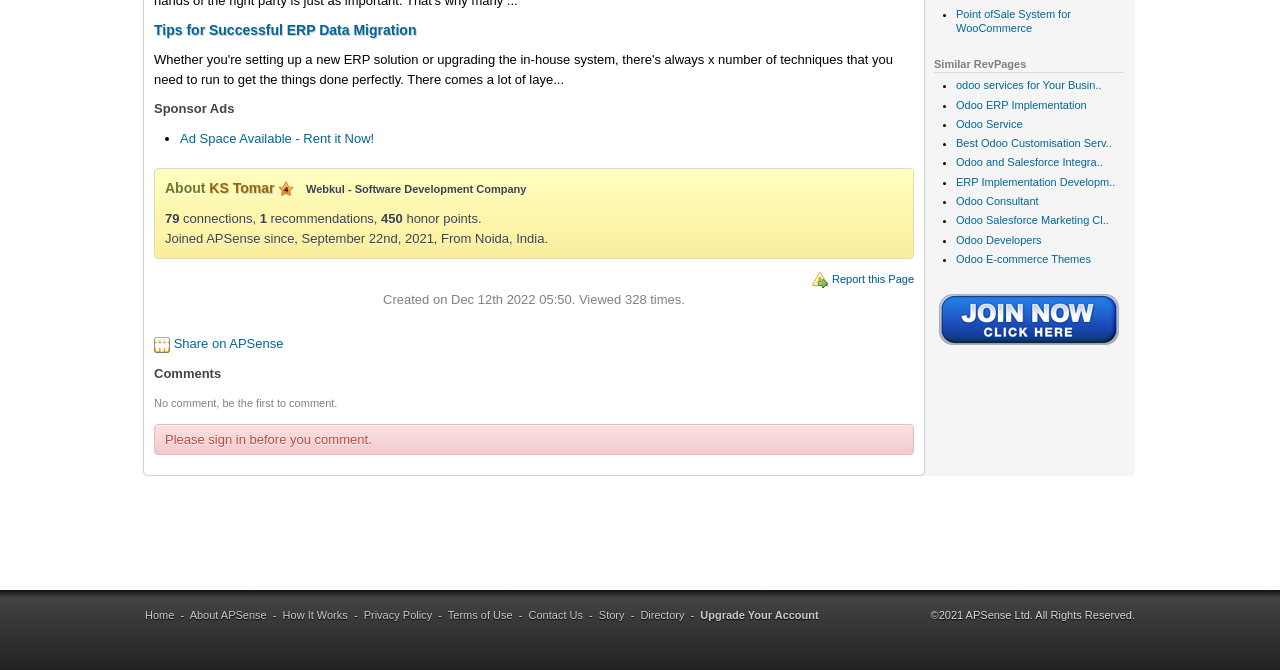Given the description of the UI element: "Best Odoo Customisation Serv..", predict the bounding box coordinates in the form of [left, top, right, bottom], with each value being a float between 0 and 1.

[0.747, 0.205, 0.869, 0.223]